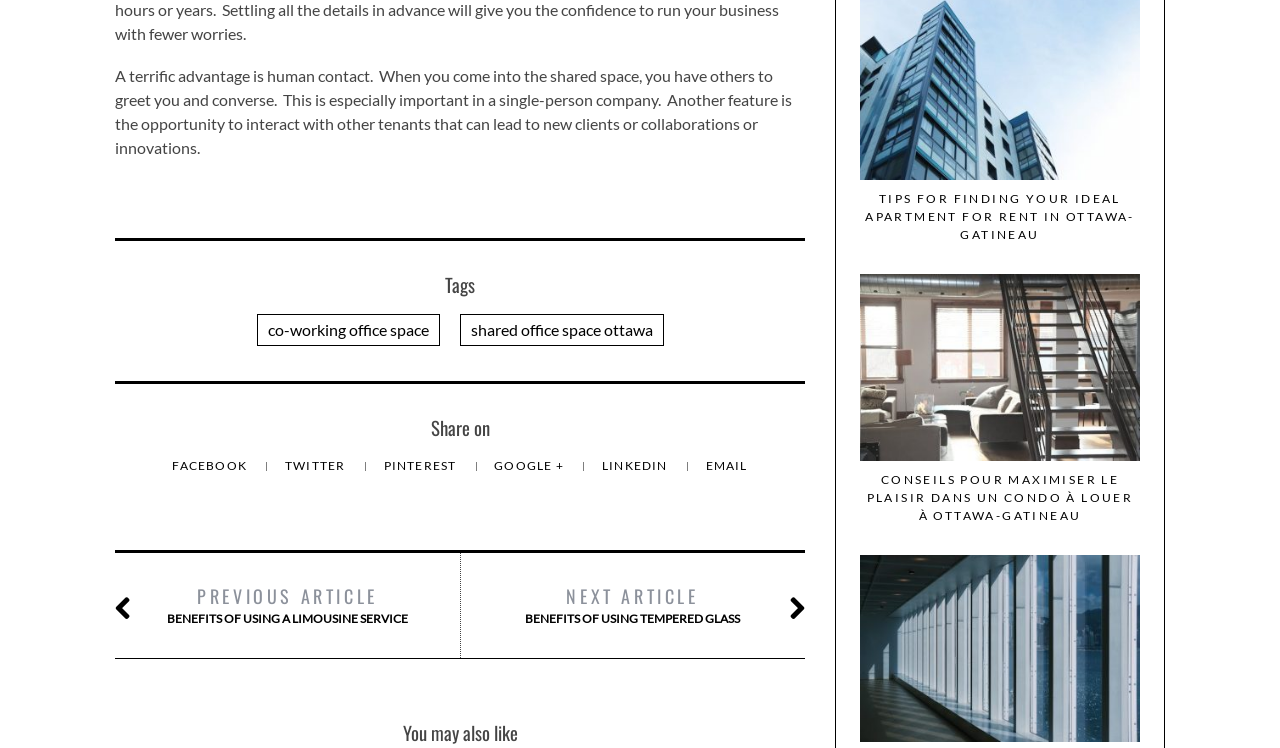Find the bounding box coordinates of the element's region that should be clicked in order to follow the given instruction: "Click on 'co-working office space'". The coordinates should consist of four float numbers between 0 and 1, i.e., [left, top, right, bottom].

[0.2, 0.419, 0.343, 0.462]